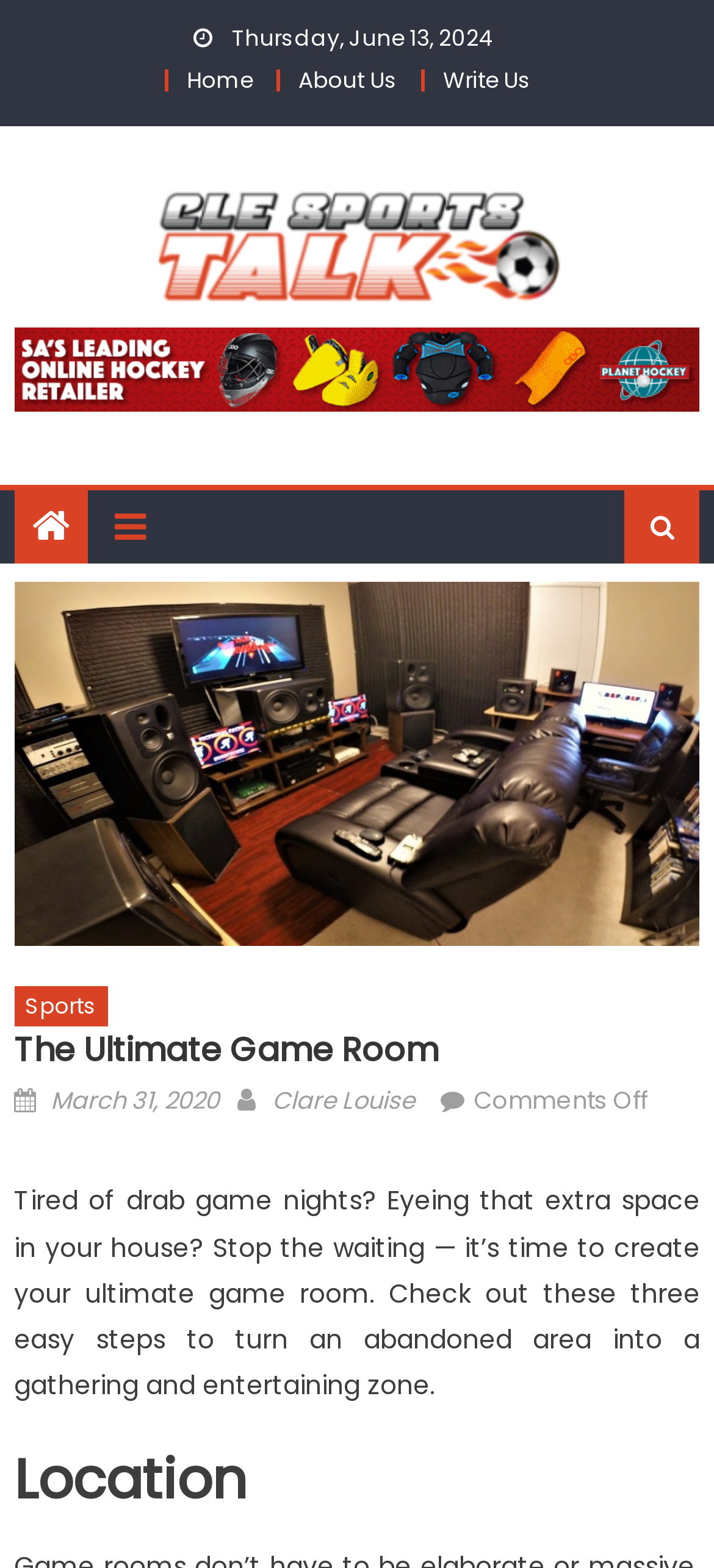Find the bounding box coordinates for the UI element whose description is: "Sports". The coordinates should be four float numbers between 0 and 1, in the format [left, top, right, bottom].

[0.02, 0.629, 0.151, 0.654]